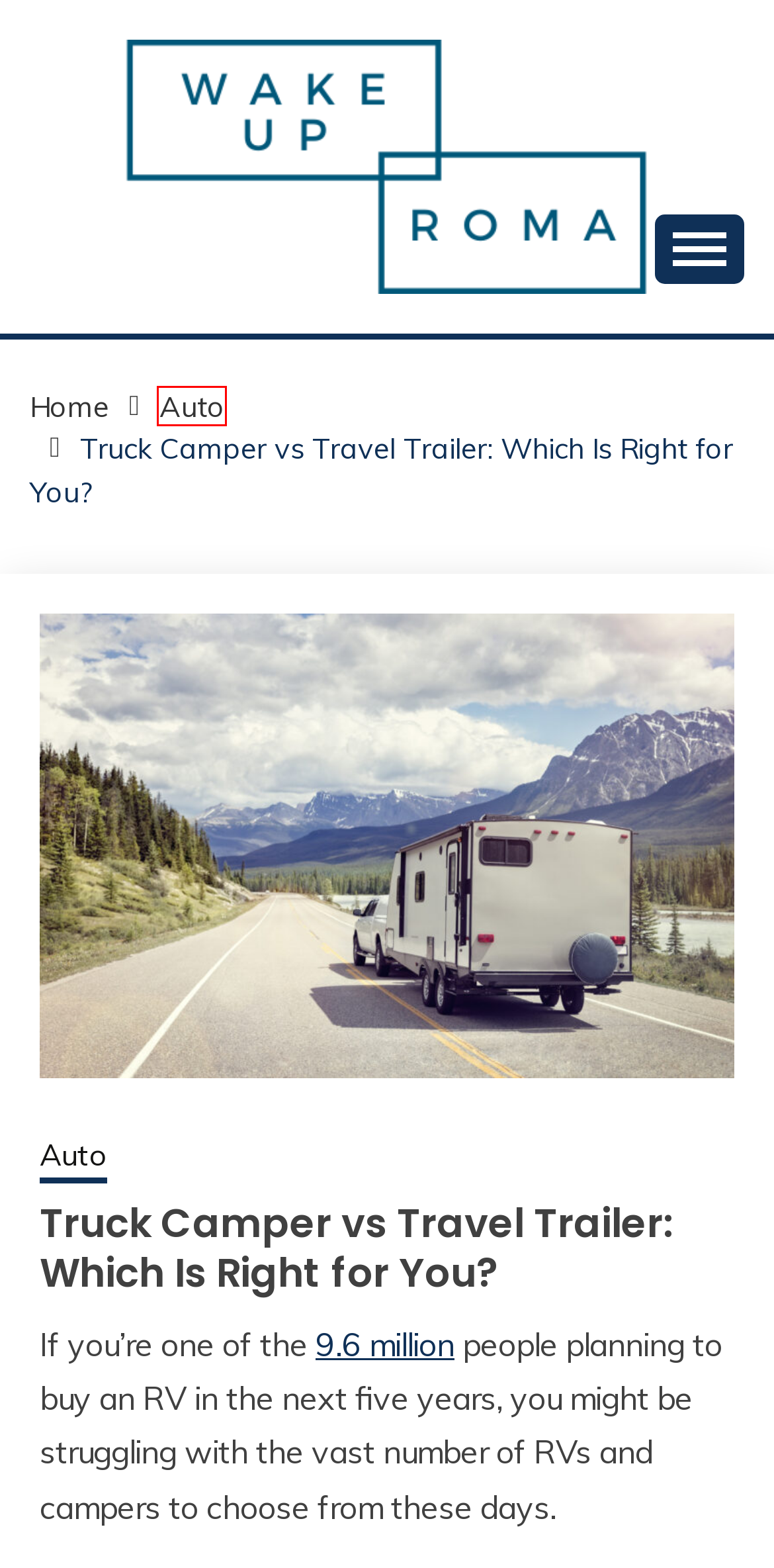Given a screenshot of a webpage with a red bounding box, please pick the webpage description that best fits the new webpage after clicking the element inside the bounding box. Here are the candidates:
A. Candid Themes - Clean, Minimal, Free and Premium WordPress Themes
B. Auto Archives - Wake Up Roma!
C. The Benefits of Installment Loans for Financial Flexibility - Wake Up Roma!
D. Go RVing RV Owner Demographic Profile | RVIA
E. Business Archives - Wake Up Roma!
F. Top 10 Must-See Attractions for First-Time Visitors to London - Wake Up Roma!
G. Education Archives - Wake Up Roma!
H. Blog Tool, Publishing Platform, and CMS – WordPress.org

B